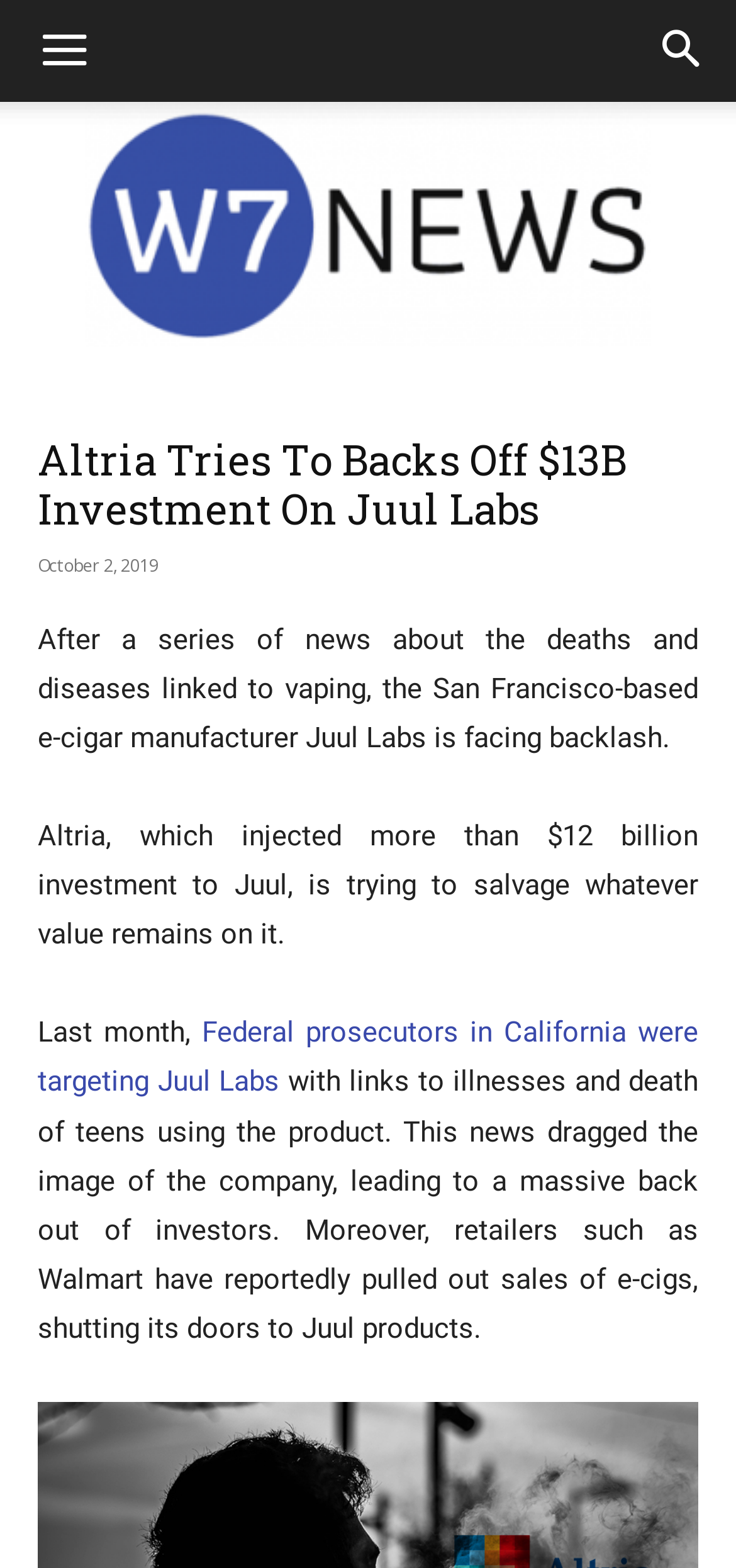Please find and generate the text of the main header of the webpage.

Altria Tries To Backs Off $13B Investment On Juul Labs